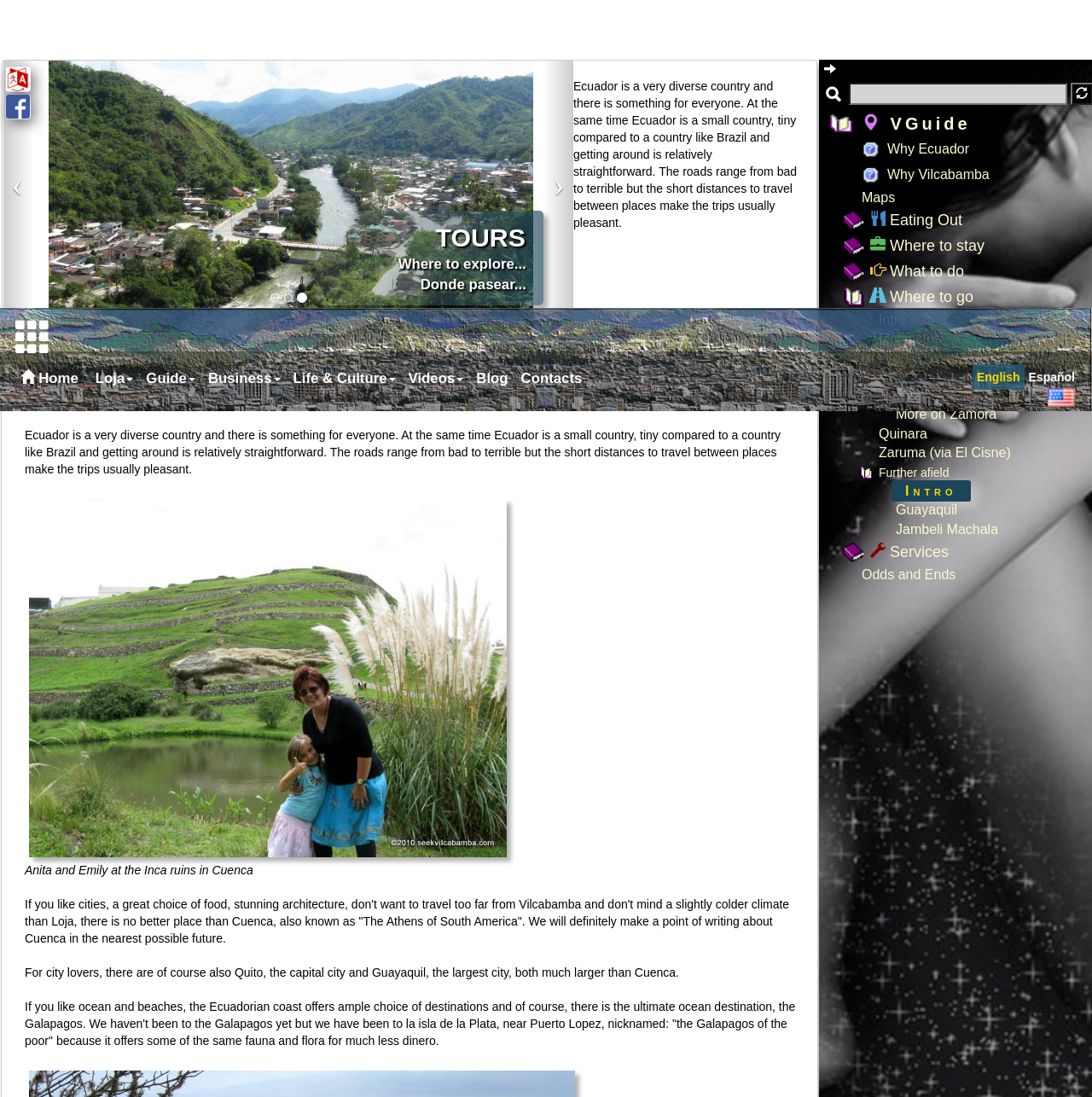For the element described, predict the bounding box coordinates as (top-left x, top-left y, bottom-right x, bottom-right y). All values should be between 0 and 1. Element description: parent_node: Home title="Dashboard-Tablero"

[0.008, 0.004, 0.051, 0.048]